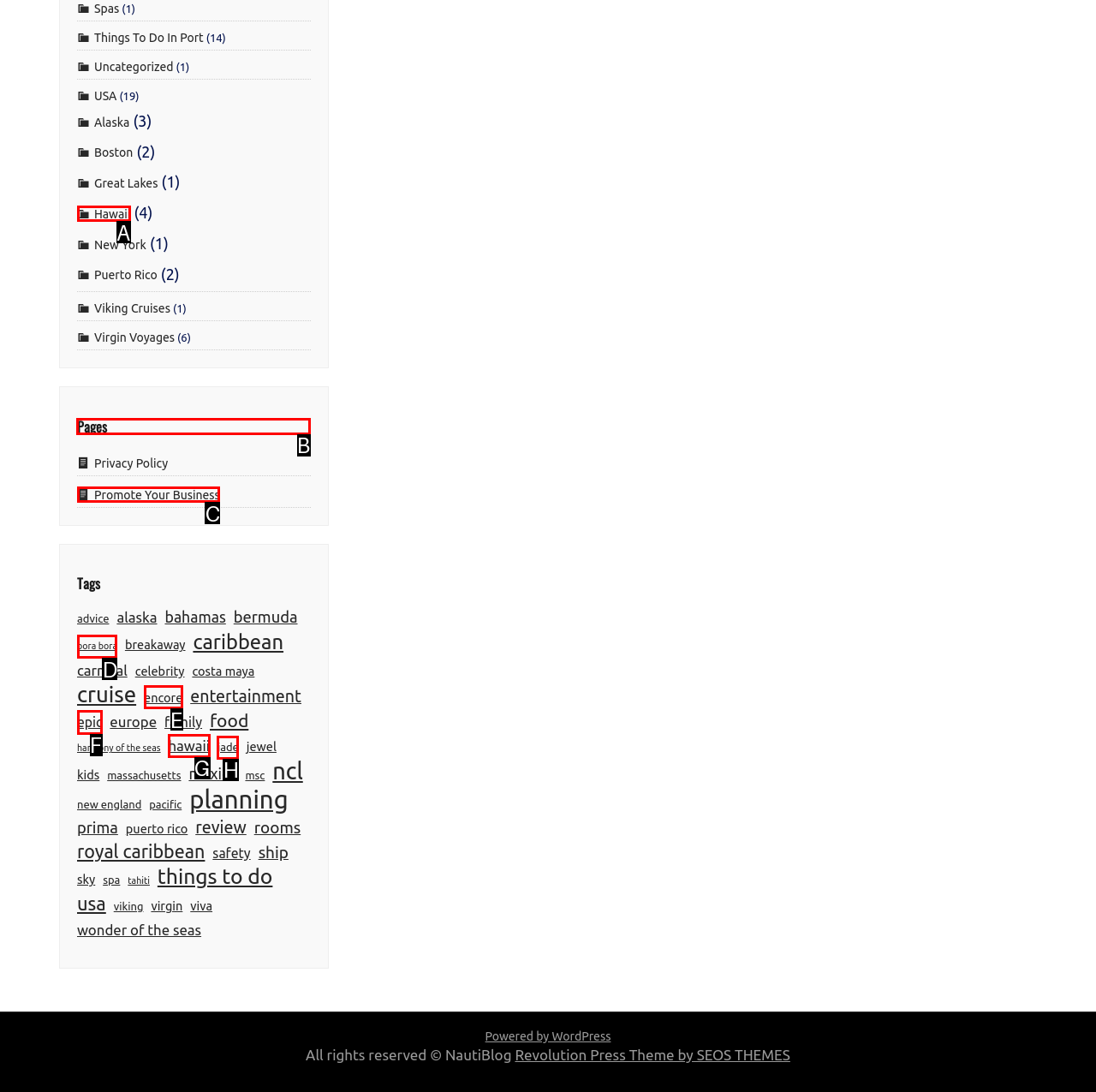Which option should be clicked to execute the following task: View 'Pages'? Respond with the letter of the selected option.

B